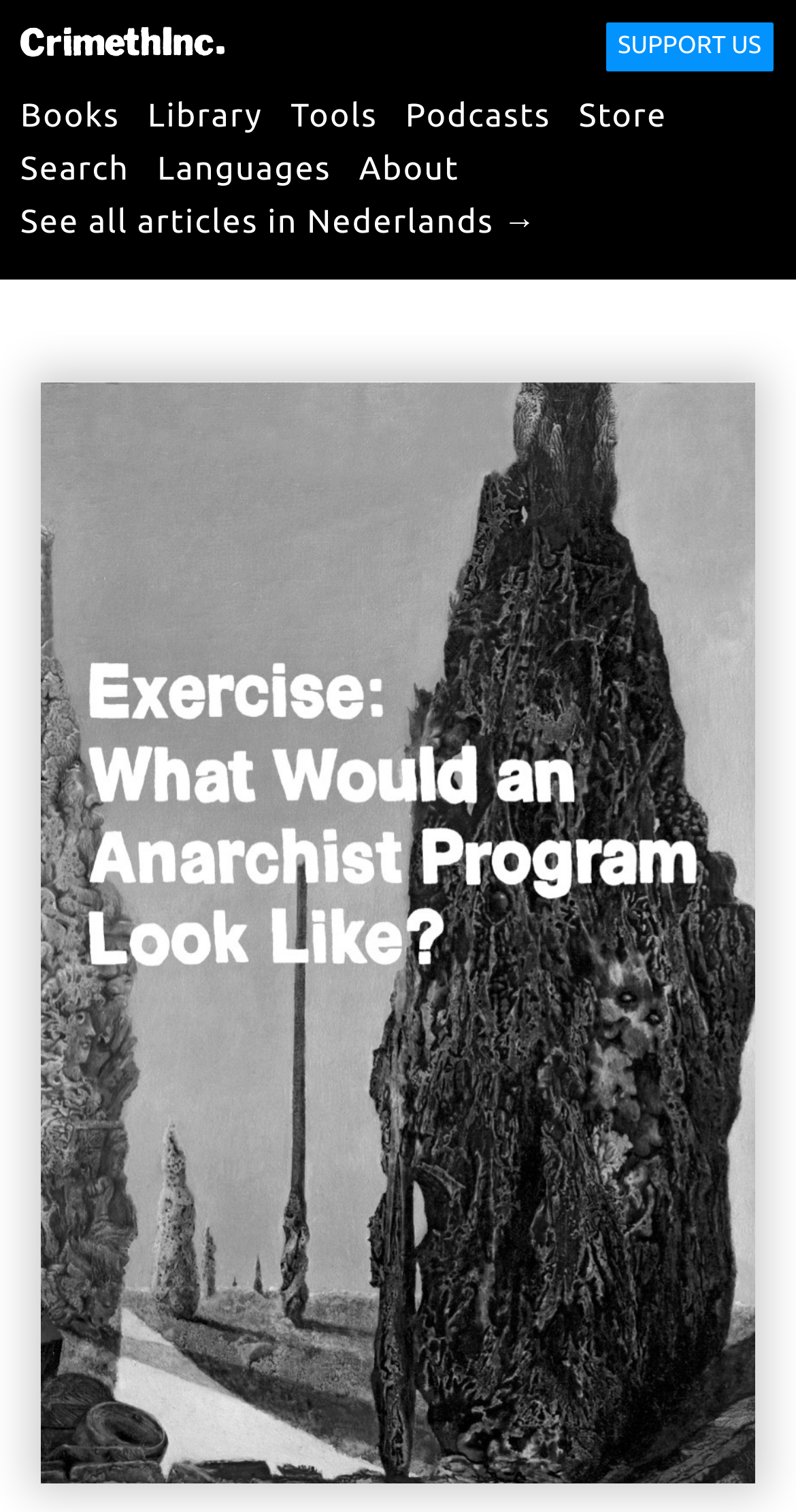Give a detailed overview of the webpage's appearance and contents.

The webpage appears to be the homepage of CrimethInc., a website focused on anarchist literature and resources. At the top left, there is a link to the CrimethInc. homepage, followed by a row of links to various sections of the website, including Books, Library, Tools, Podcasts, and Store. These links are positioned horizontally, taking up most of the top section of the page.

Below this row of links, there is another row of links, including Search, Languages, and About. These links are also positioned horizontally, but are slightly lower on the page.

To the right of the CrimethInc. link, there is a prominent link to "SUPPORT US", which stands out due to its position and size.

The main content of the page is dominated by a large figure, which takes up most of the page's real estate. This figure contains an image, but its contents are not specified.

At the bottom left of the page, there is a link to "See all articles in Nederlands →", which suggests that the website has content available in multiple languages.

Overall, the webpage appears to be a hub for accessing various resources and content related to anarchism, with a focus on literature and community engagement.